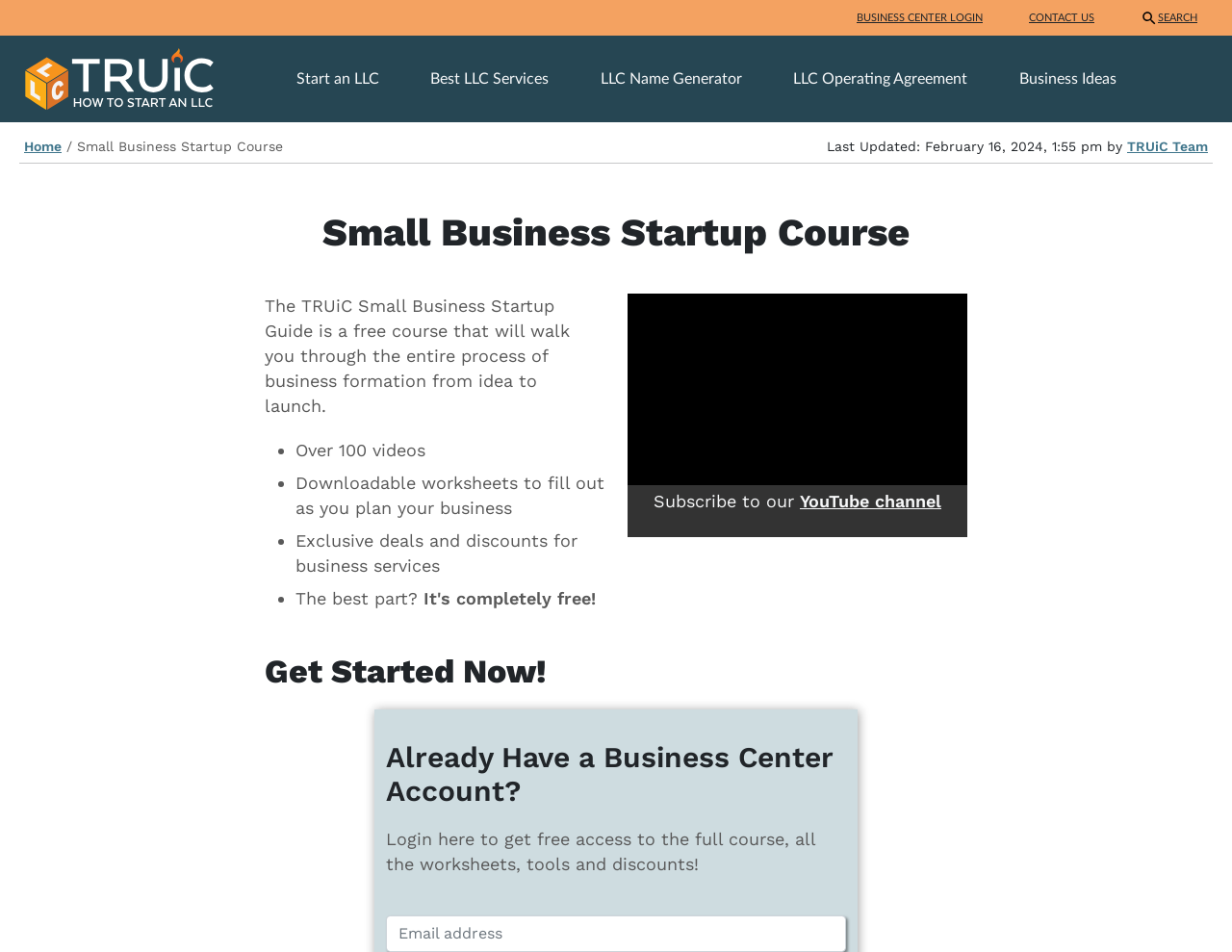Specify the bounding box coordinates of the area that needs to be clicked to achieve the following instruction: "View the 'Events' page".

None